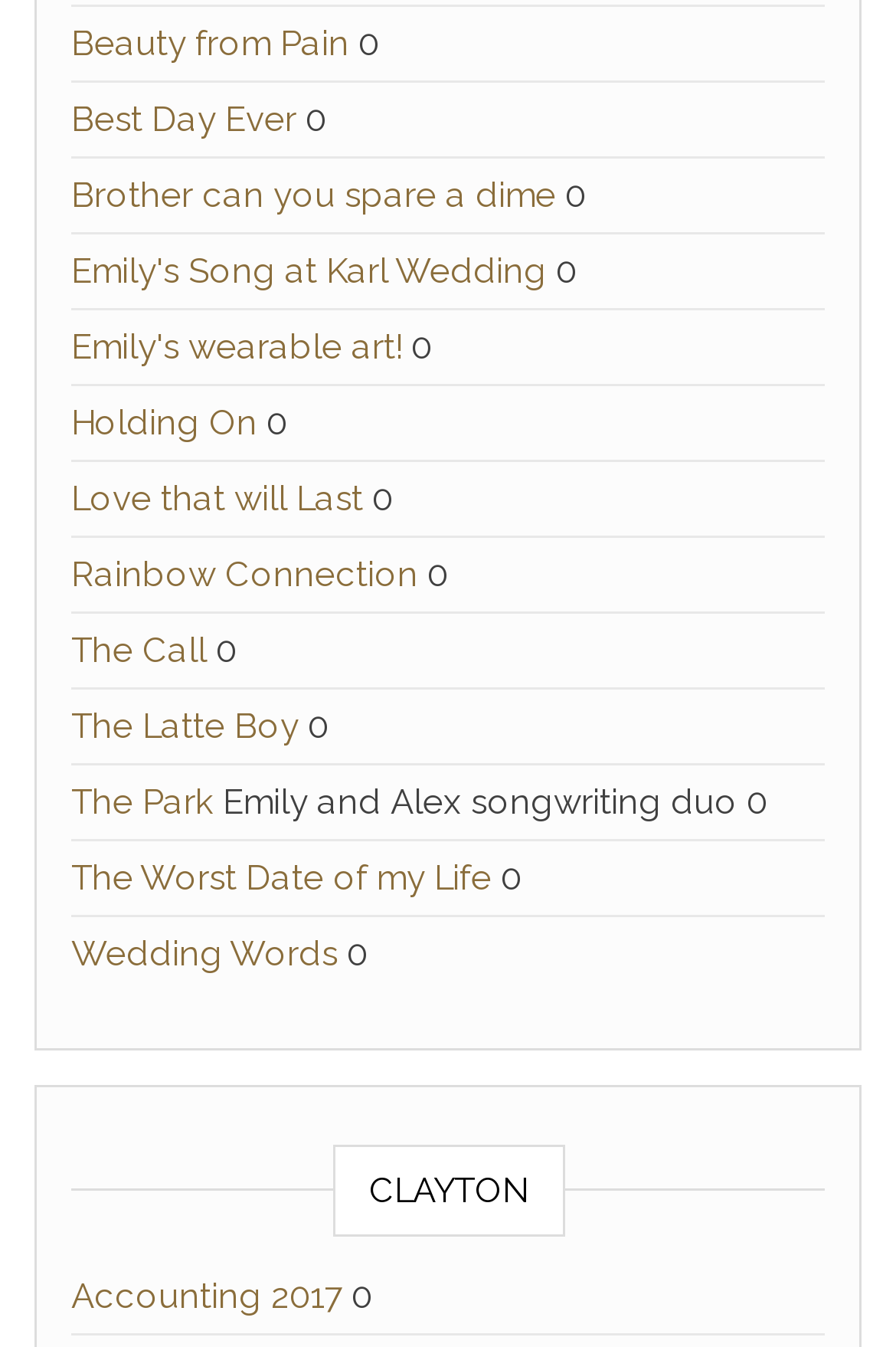Refer to the screenshot and answer the following question in detail:
What is the last song title listed?

I looked at the last link element with a song title and found that it is 'Wedding Words'.